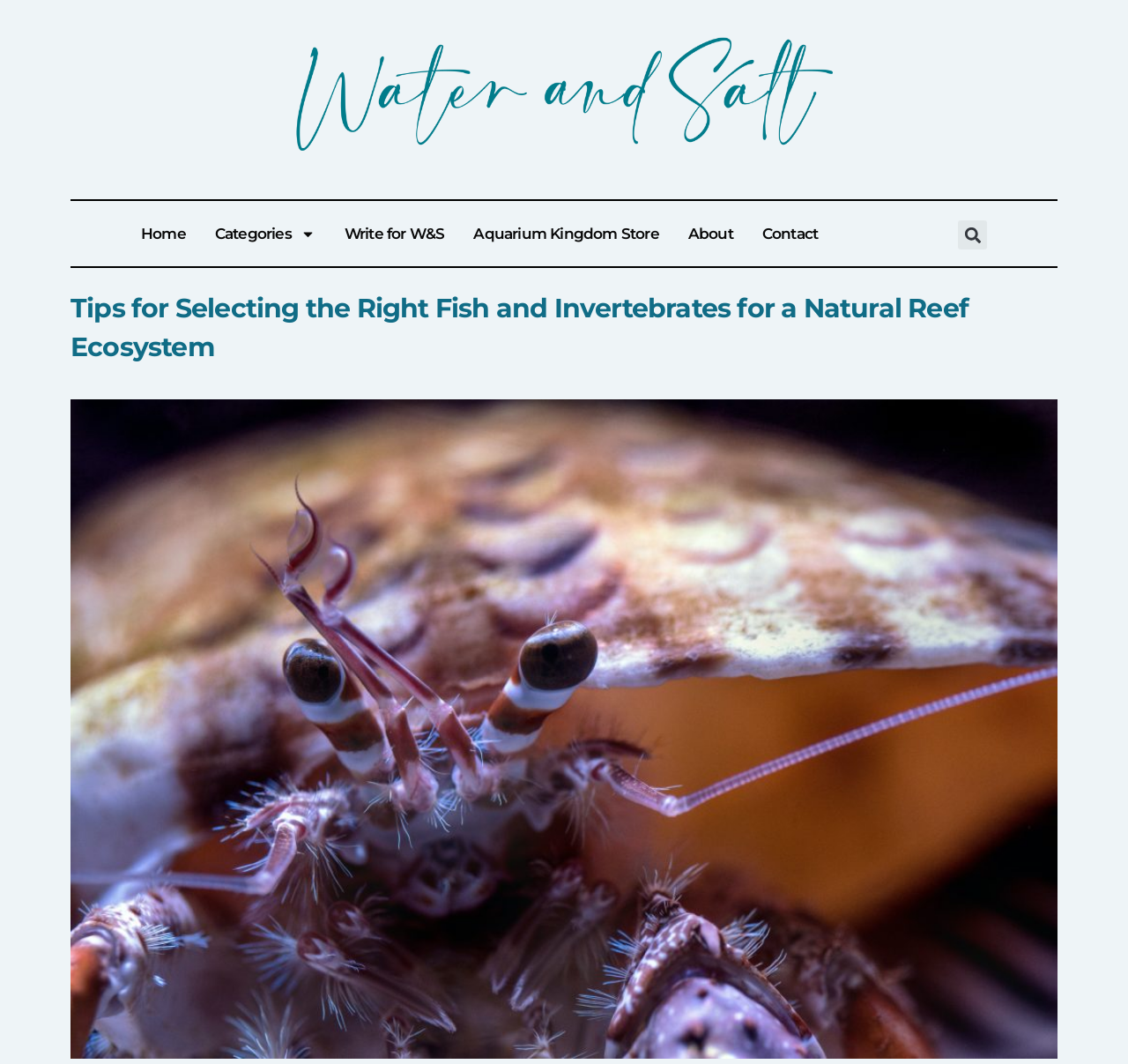Summarize the webpage comprehensively, mentioning all visible components.

The webpage is about selecting the right fish and invertebrates for a natural reef ecosystem. At the top left, there is a logo of "Water and Salt" with a width spanning about 48% of the page. Below the logo, there is a navigation menu with five links: "Home", "Categories", "Write for W&S", "Aquarium Kingdom Store", and "About", which are evenly spaced and take up about 60% of the page width. The "Categories" link has a dropdown menu icon next to it.

To the right of the navigation menu, there is a search bar with a "Buscar" button. The search bar takes up about 13% of the page width. 

Below the navigation menu and search bar, there is a heading that reads "Tips for Selecting the Right Fish and Invertebrates for a Natural Reef Ecosystem", which spans about 87% of the page width. Below the heading, there is a link with the same text as the heading. 

The main content of the page is accompanied by a large image that takes up about 87% of the page width and 62% of the page height, with a caption "right fish for your aquarium". The image is positioned below the heading and link, and it dominates the center of the page.